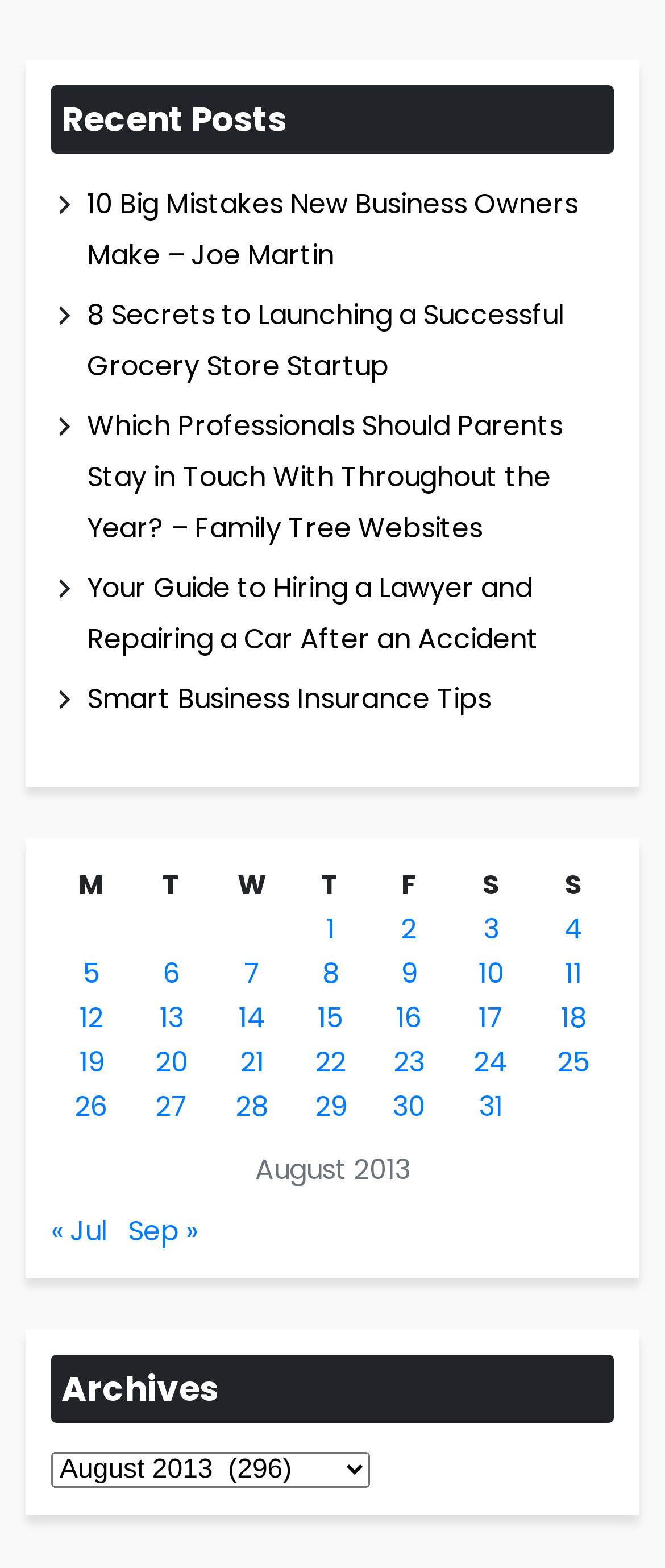Pinpoint the bounding box coordinates of the element you need to click to execute the following instruction: "Read '10 Big Mistakes New Business Owners Make'". The bounding box should be represented by four float numbers between 0 and 1, in the format [left, top, right, bottom].

[0.077, 0.115, 0.923, 0.18]